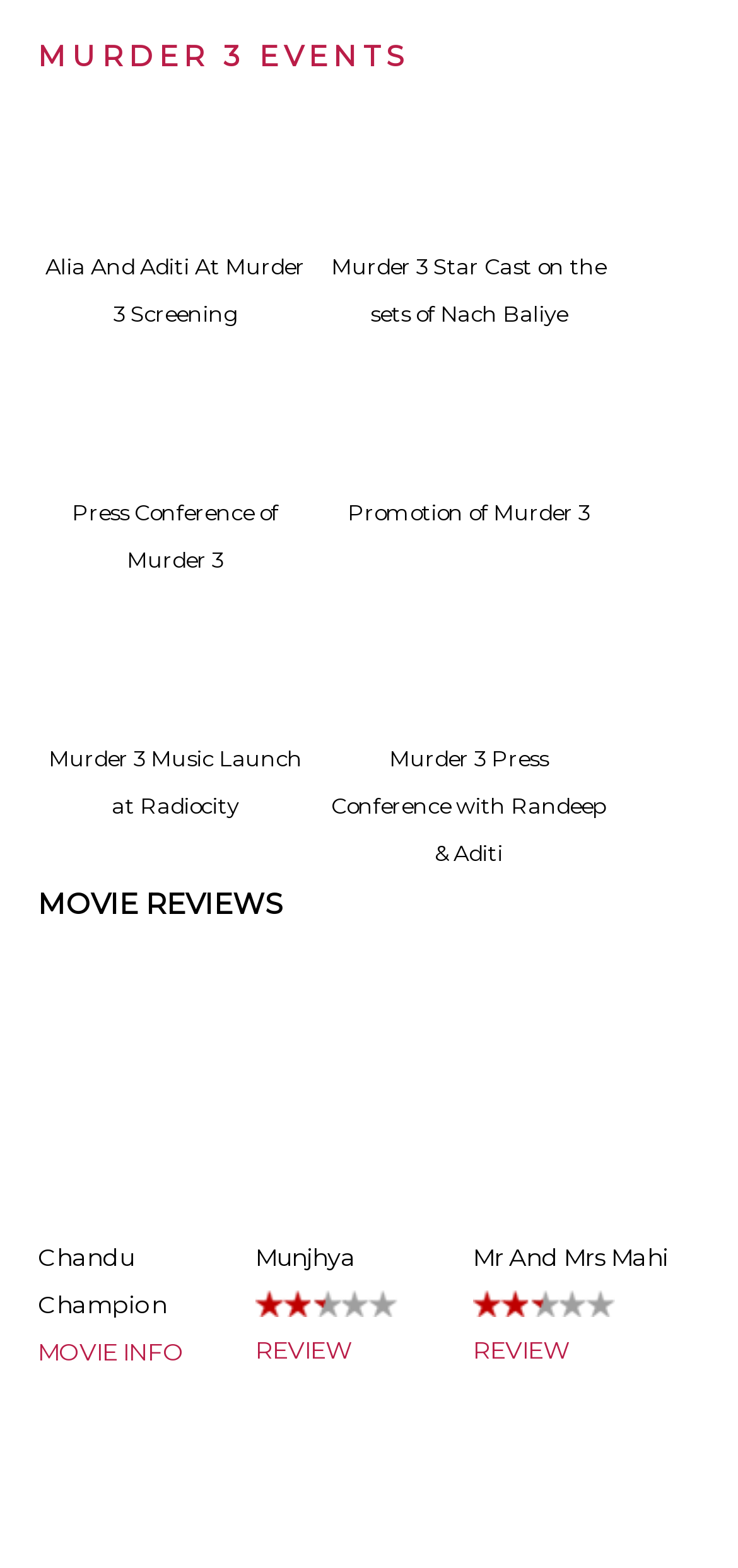Use a single word or phrase to answer the question: What is the name of the actress mentioned in the news article?

Aditi Rao Hydari